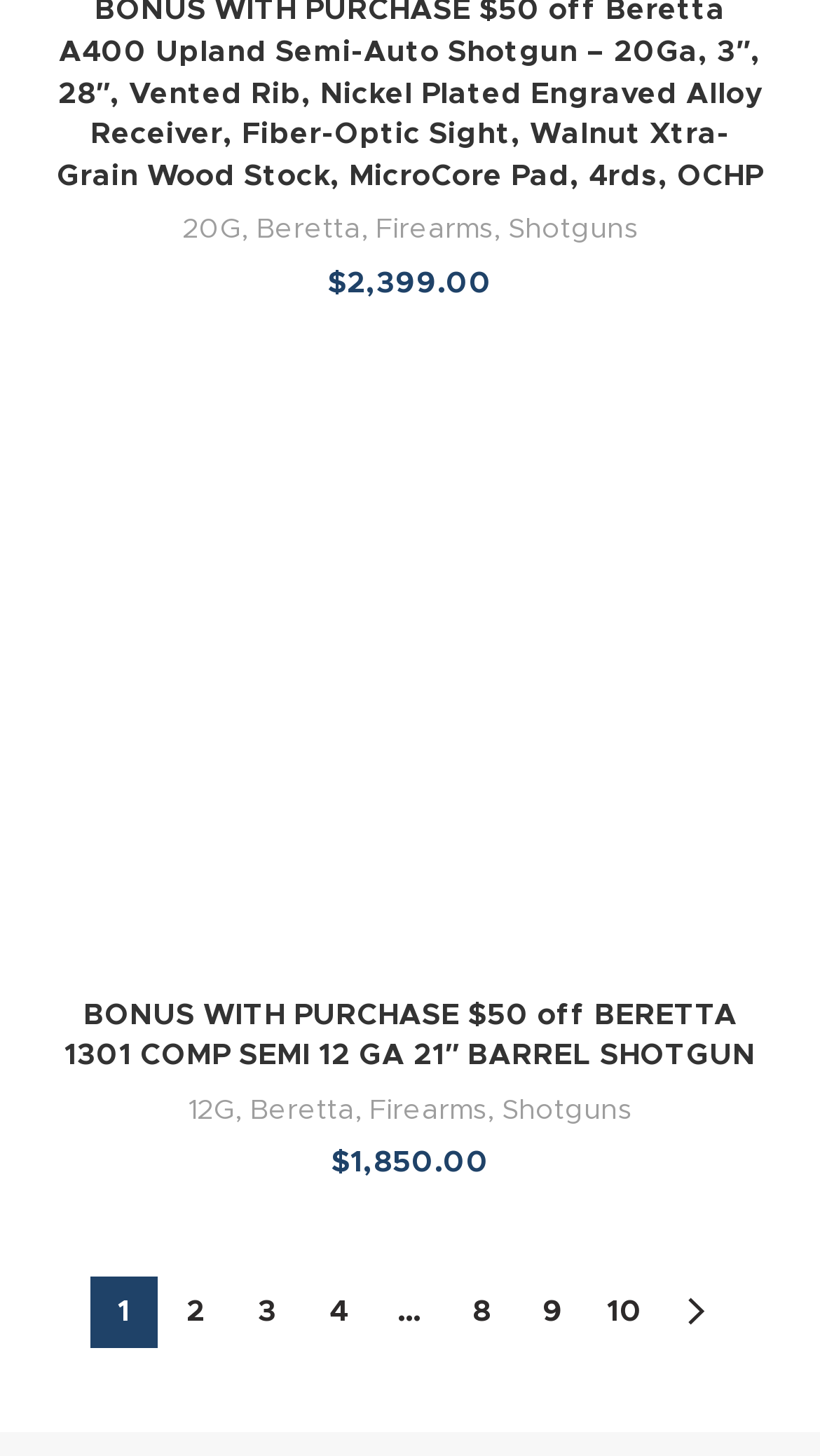What is the price of the Beretta 1301 COMP SEMI 12 GA 21″ BARREL SHOTGUN?
Refer to the screenshot and answer in one word or phrase.

$2,399.00